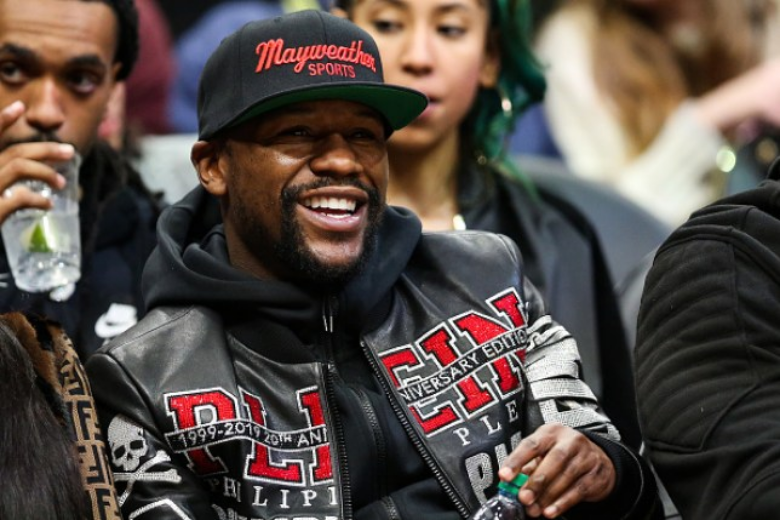Can you give a detailed response to the following question using the information from the image? What is Floyd Mayweather's mood in this scene?

The caption describes Floyd Mayweather as beaming with a broad smile and having a relaxed posture, which suggests that he is in high spirits and enjoying himself in this scene.